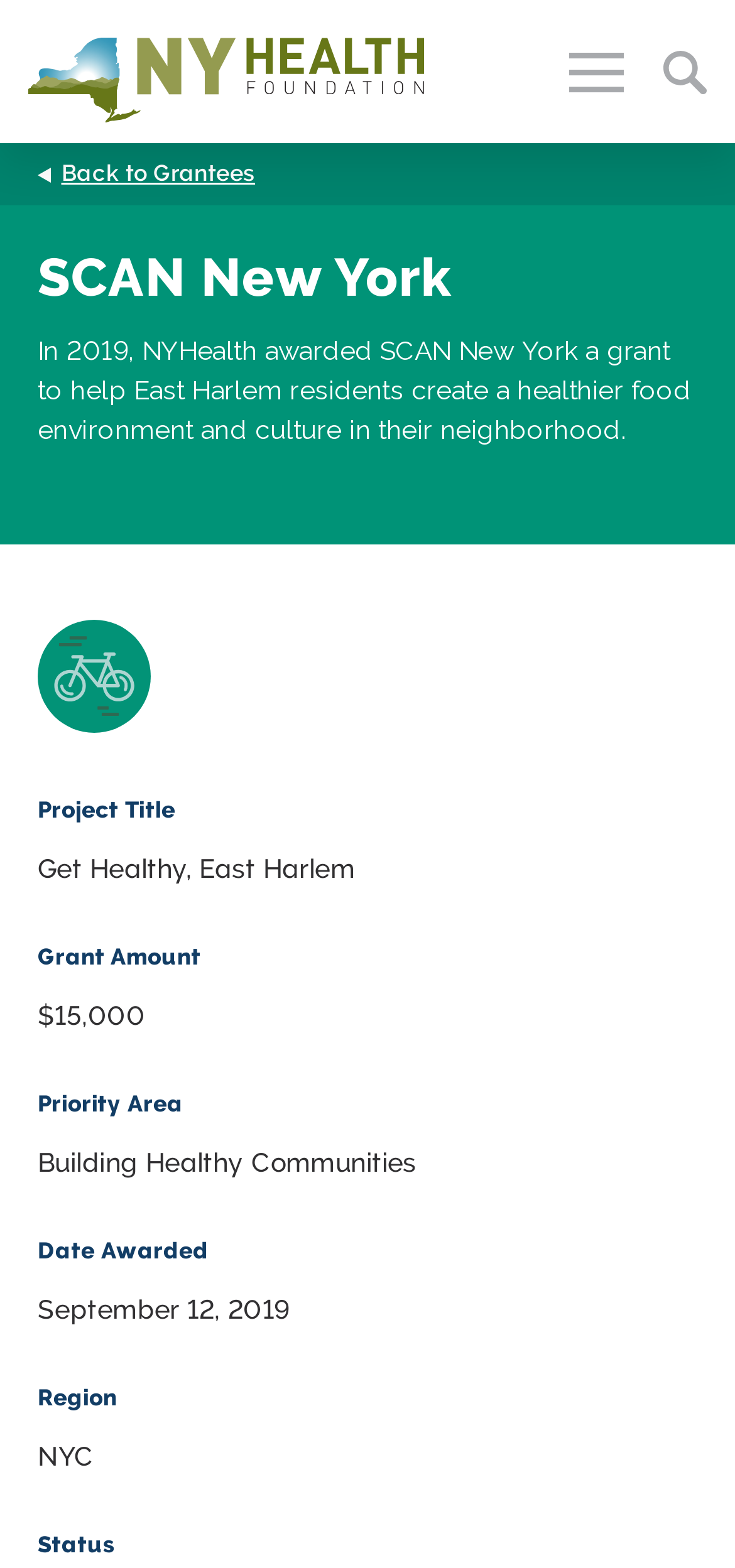Please locate the UI element described by "parent_node: Who We Are aria-label="Search"" and provide its bounding box coordinates.

[0.903, 0.032, 0.962, 0.059]